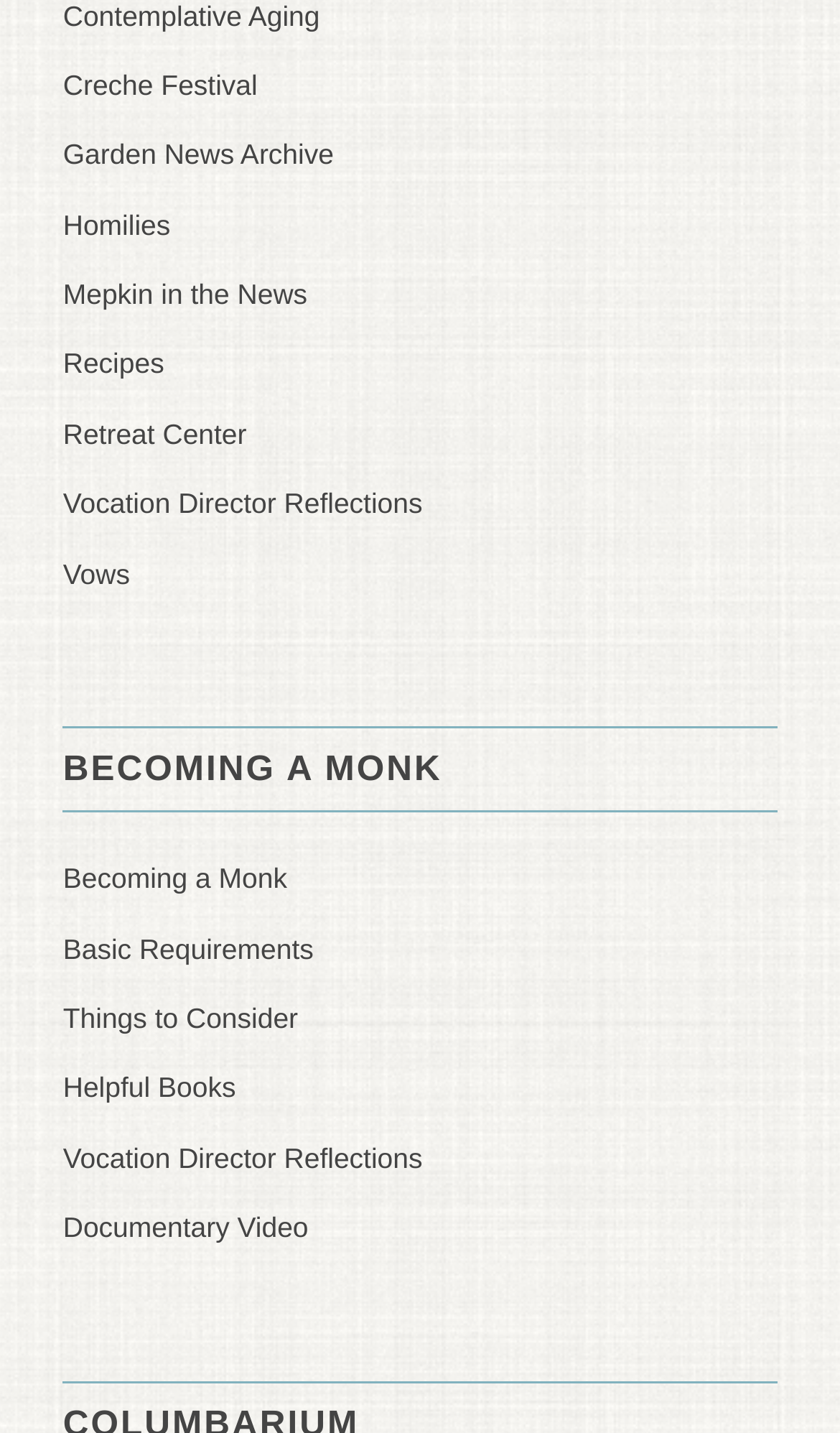Can you provide the bounding box coordinates for the element that should be clicked to implement the instruction: "read Becoming a Monk heading"?

[0.075, 0.507, 0.925, 0.567]